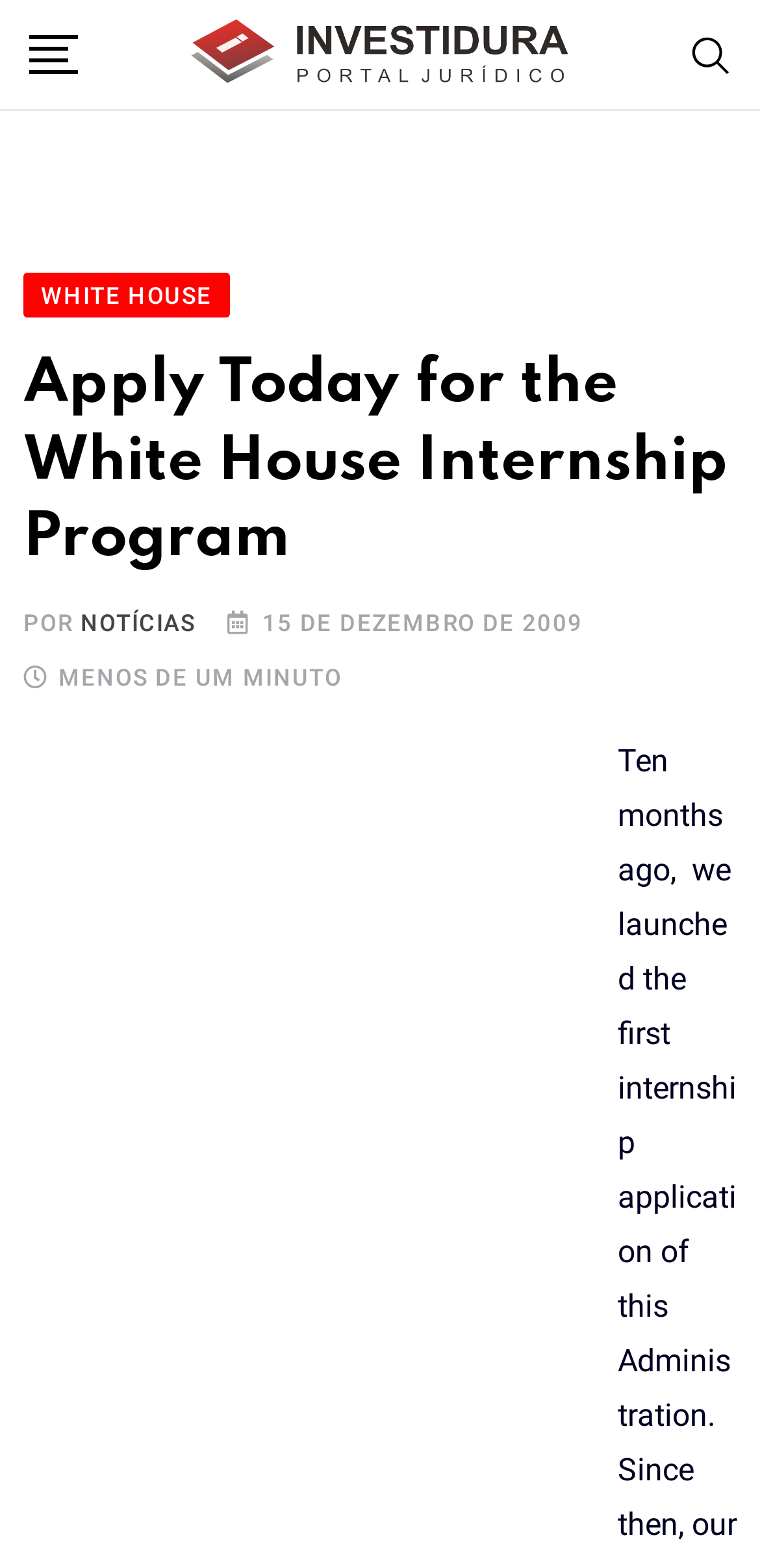Using the information in the image, give a detailed answer to the following question: What is the date mentioned on the webpage?

I found this answer by looking at the StaticText element '15 DE DEZEMBRO DE 2009' which explicitly mentions the date.